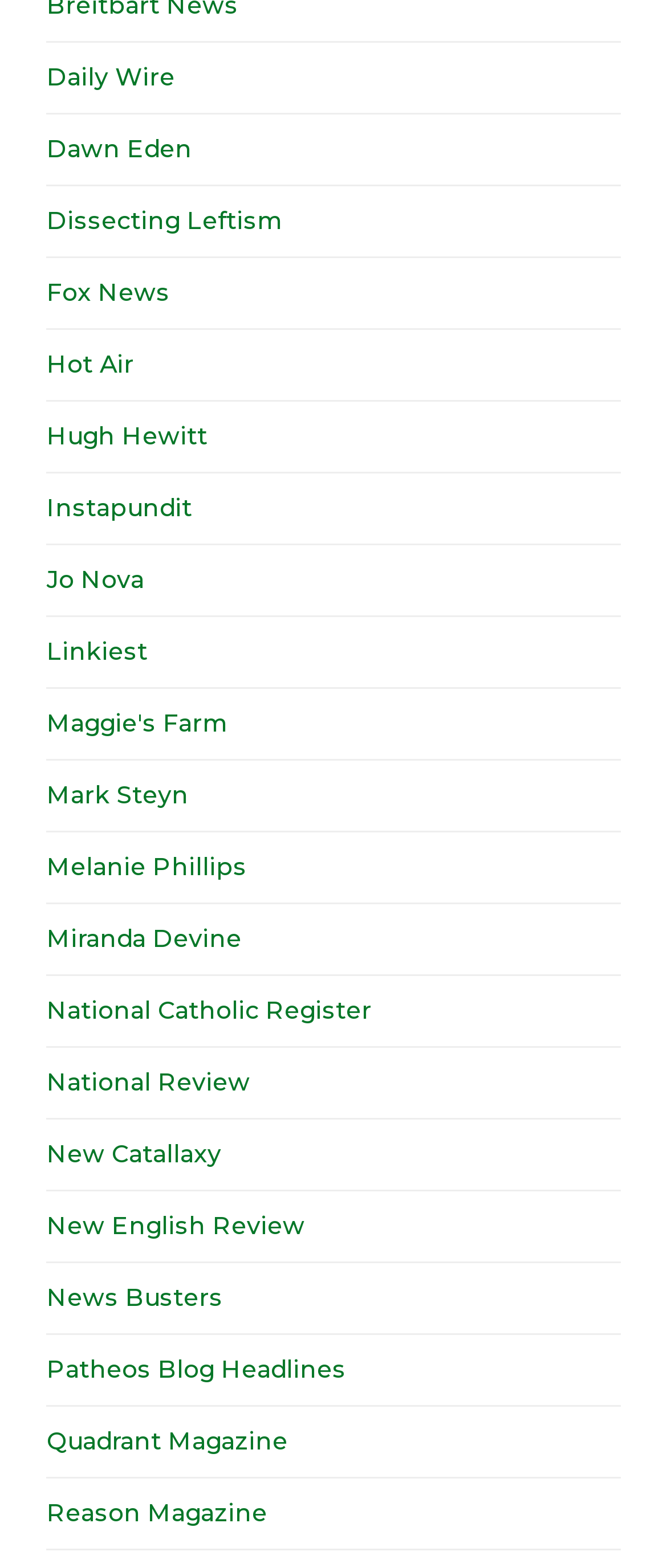Answer succinctly with a single word or phrase:
Are all links aligned vertically?

Yes